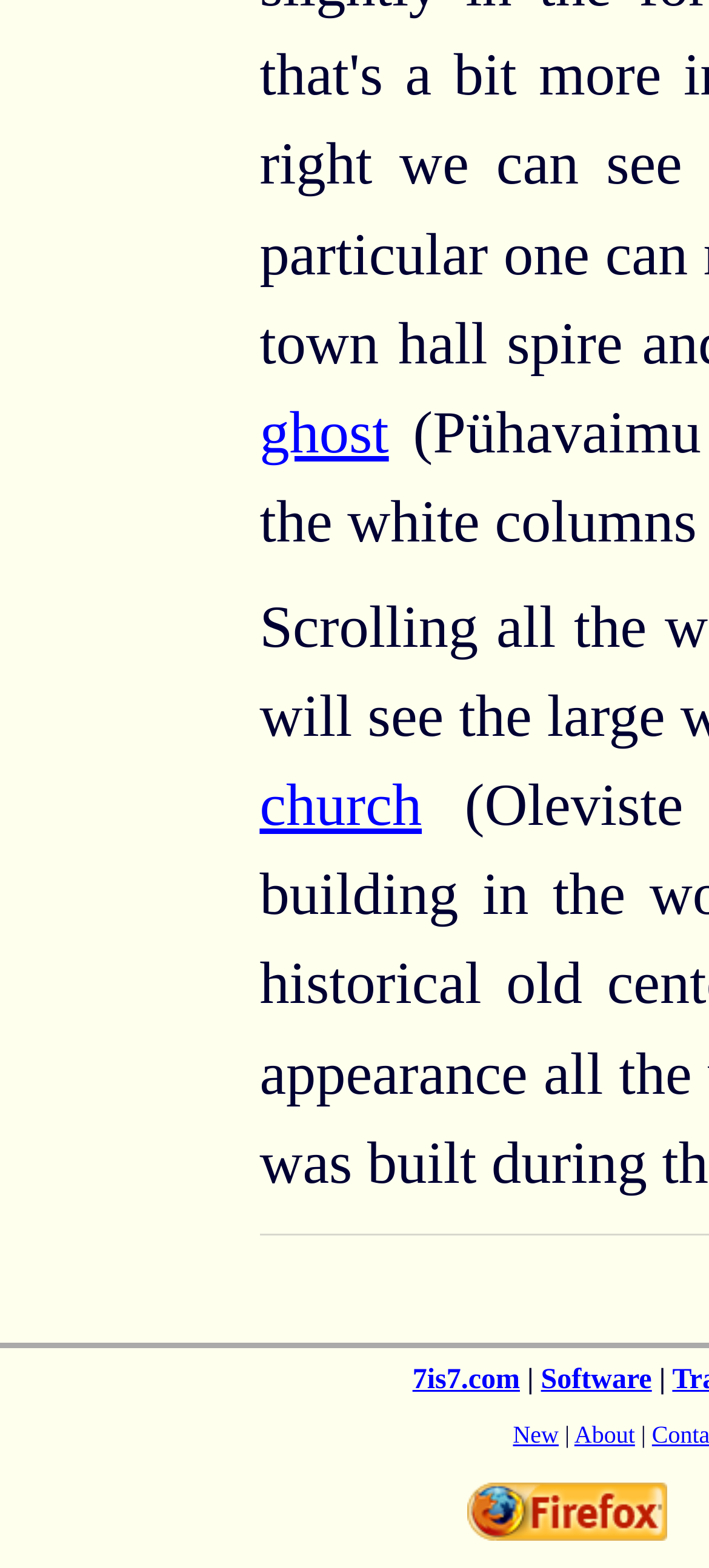How many vertical sections are there on the webpage?
Look at the image and answer with only one word or phrase.

2